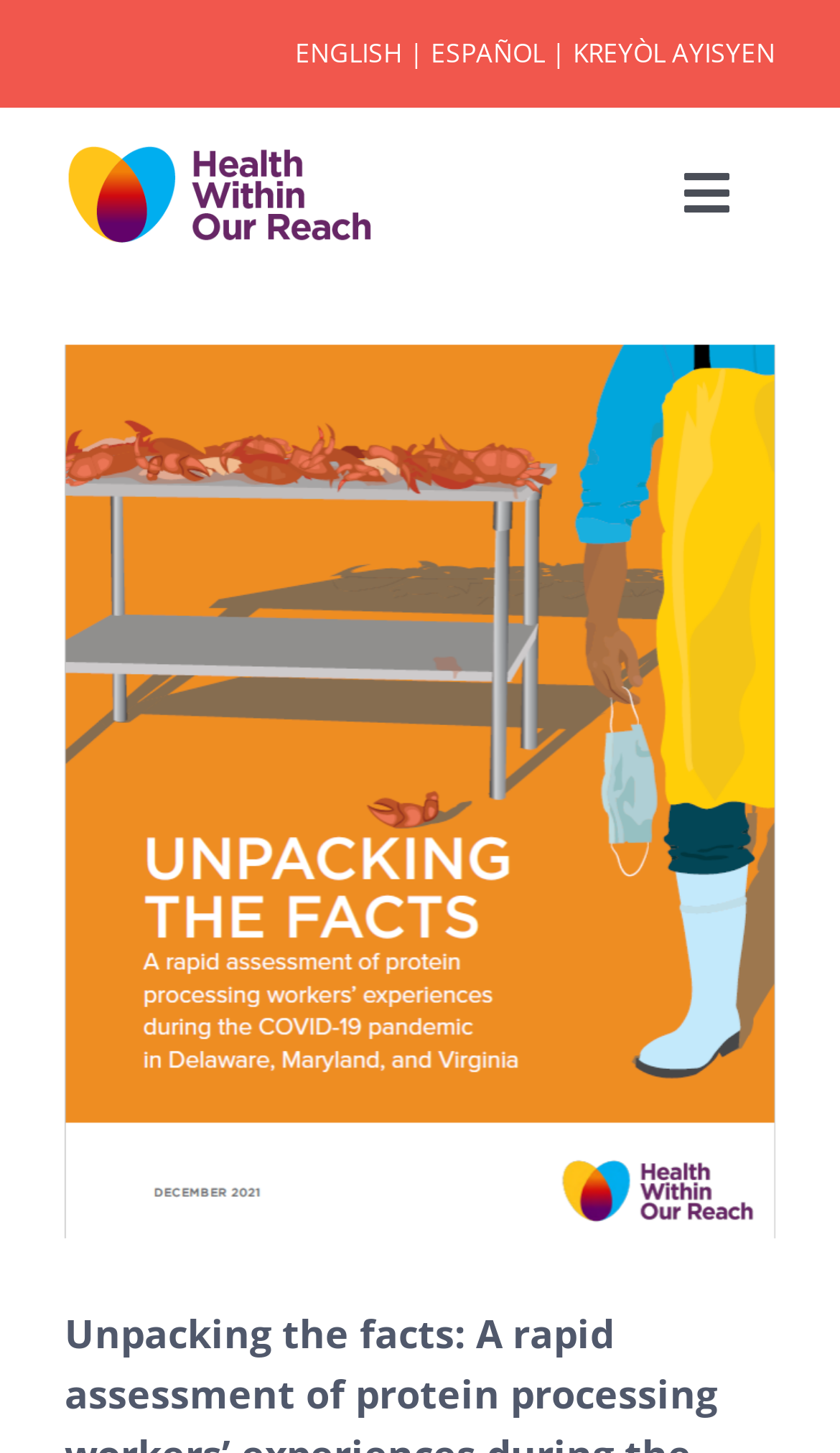Determine the bounding box coordinates for the element that should be clicked to follow this instruction: "Go to Top". The coordinates should be given as four float numbers between 0 and 1, in the format [left, top, right, bottom].

[0.695, 0.875, 0.808, 0.94]